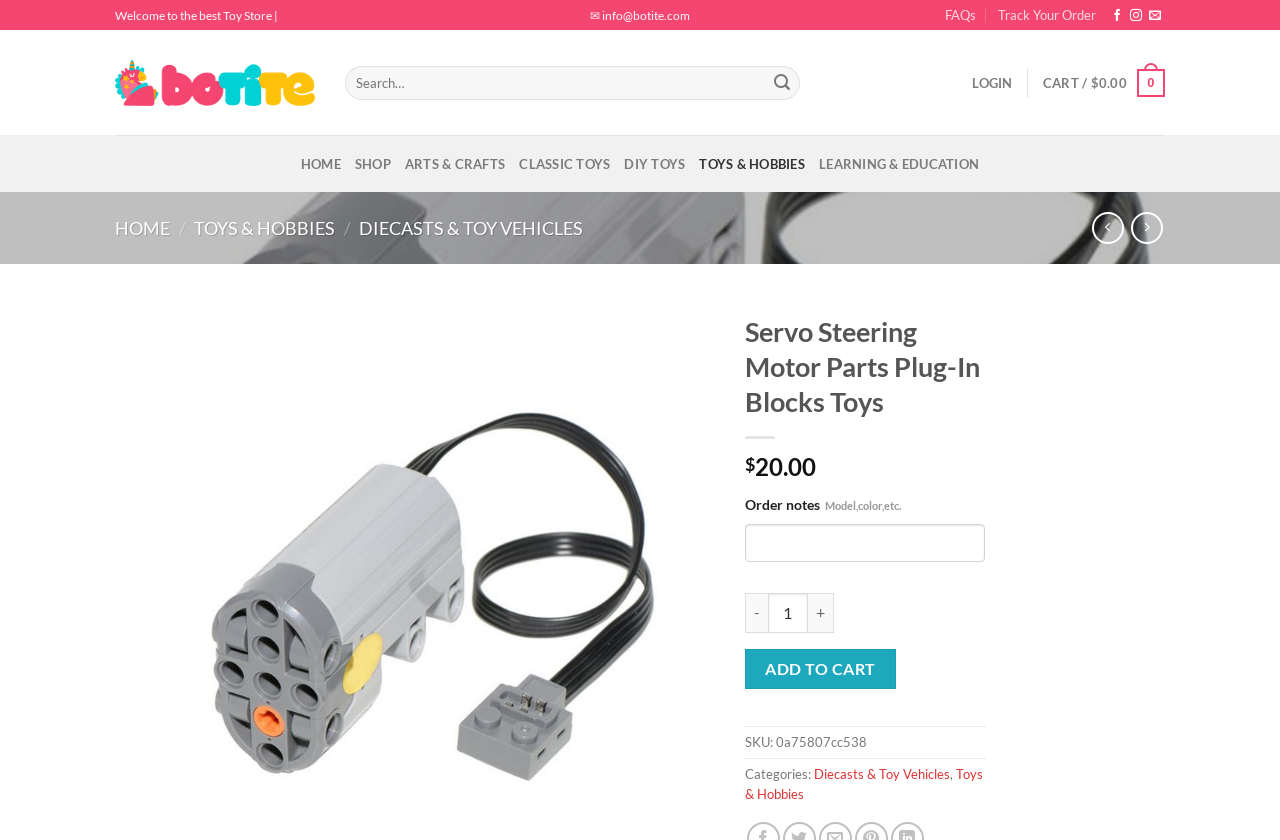Please specify the bounding box coordinates of the area that should be clicked to accomplish the following instruction: "Log in to your account". The coordinates should consist of four float numbers between 0 and 1, i.e., [left, top, right, bottom].

[0.76, 0.075, 0.791, 0.123]